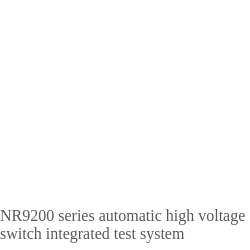What feature enhances the system's functionality?
Look at the screenshot and respond with one word or a short phrase.

Automation